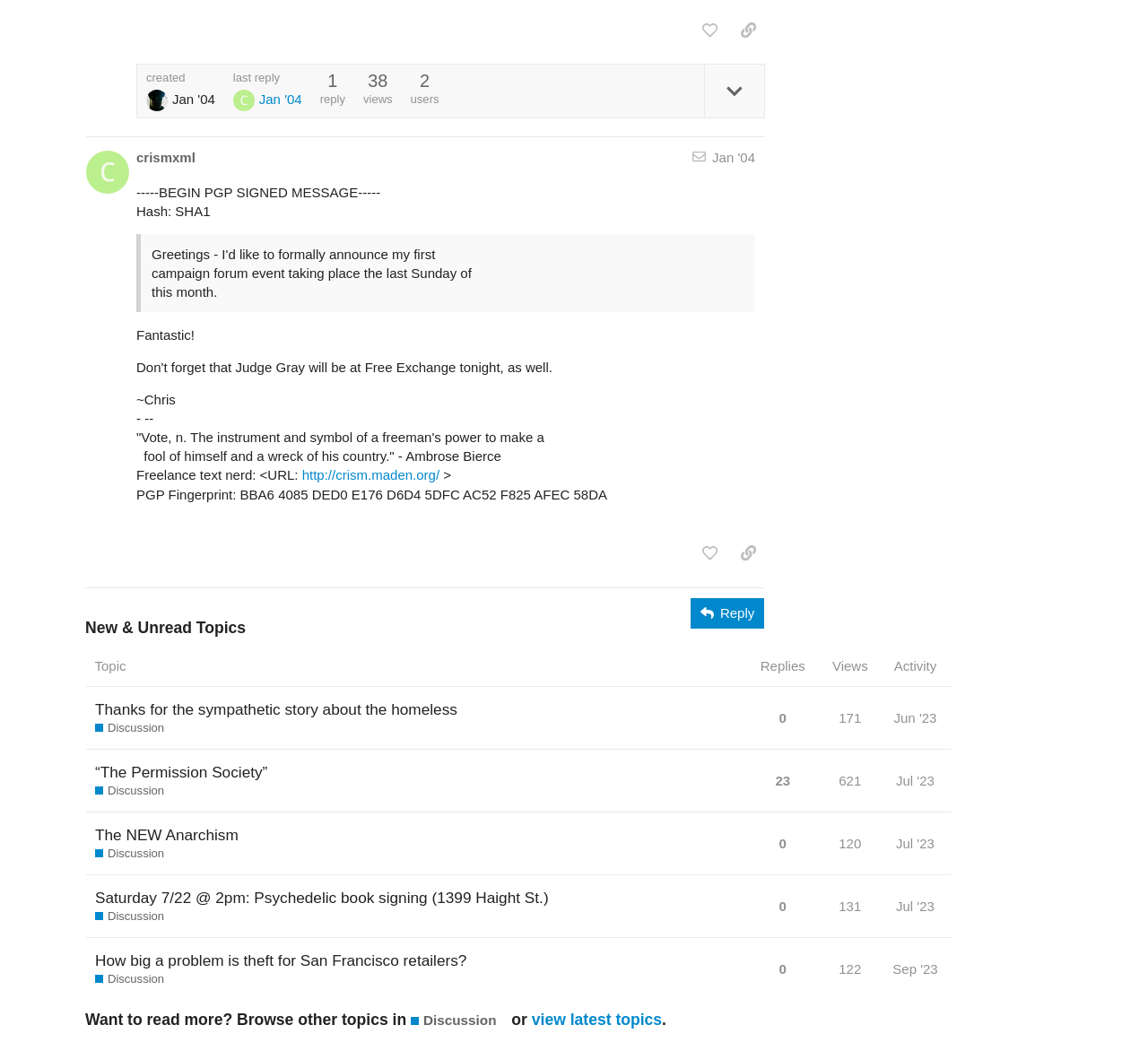Locate the bounding box of the UI element described by: "Jan '04" in the given webpage screenshot.

[0.62, 0.142, 0.658, 0.157]